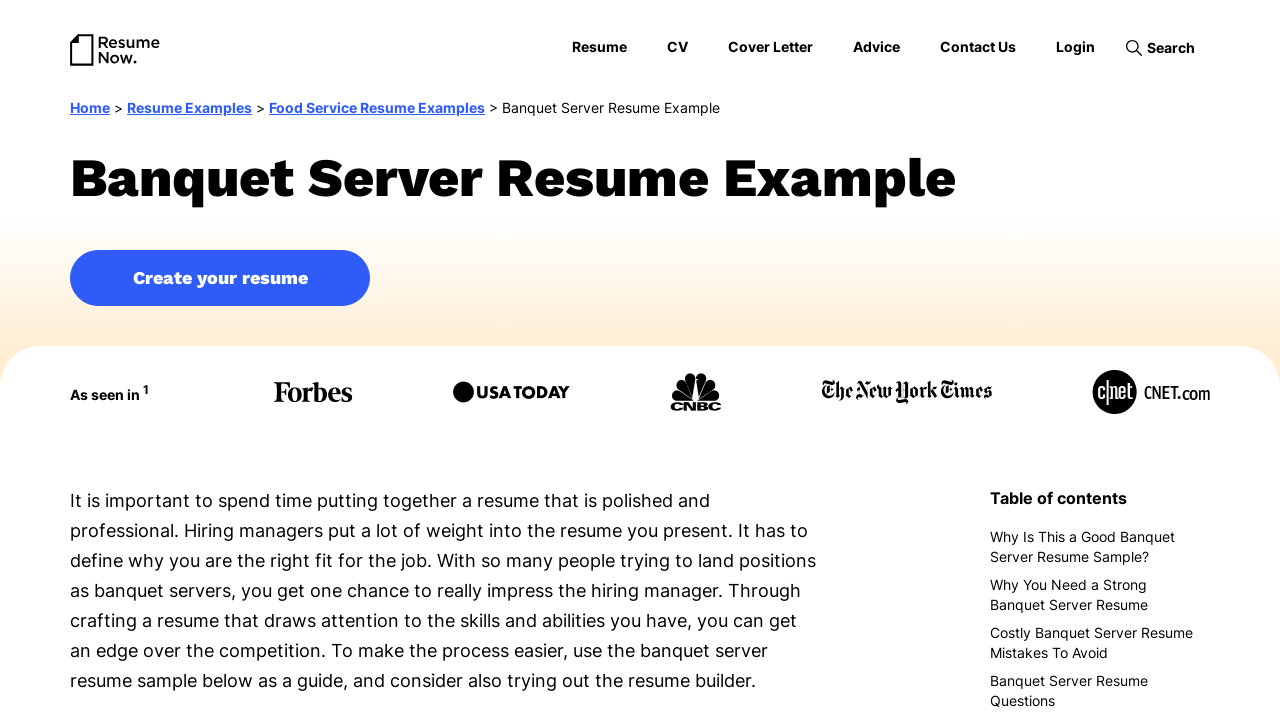Please mark the bounding box coordinates of the area that should be clicked to carry out the instruction: "Search for something".

[0.88, 0.053, 0.945, 0.081]